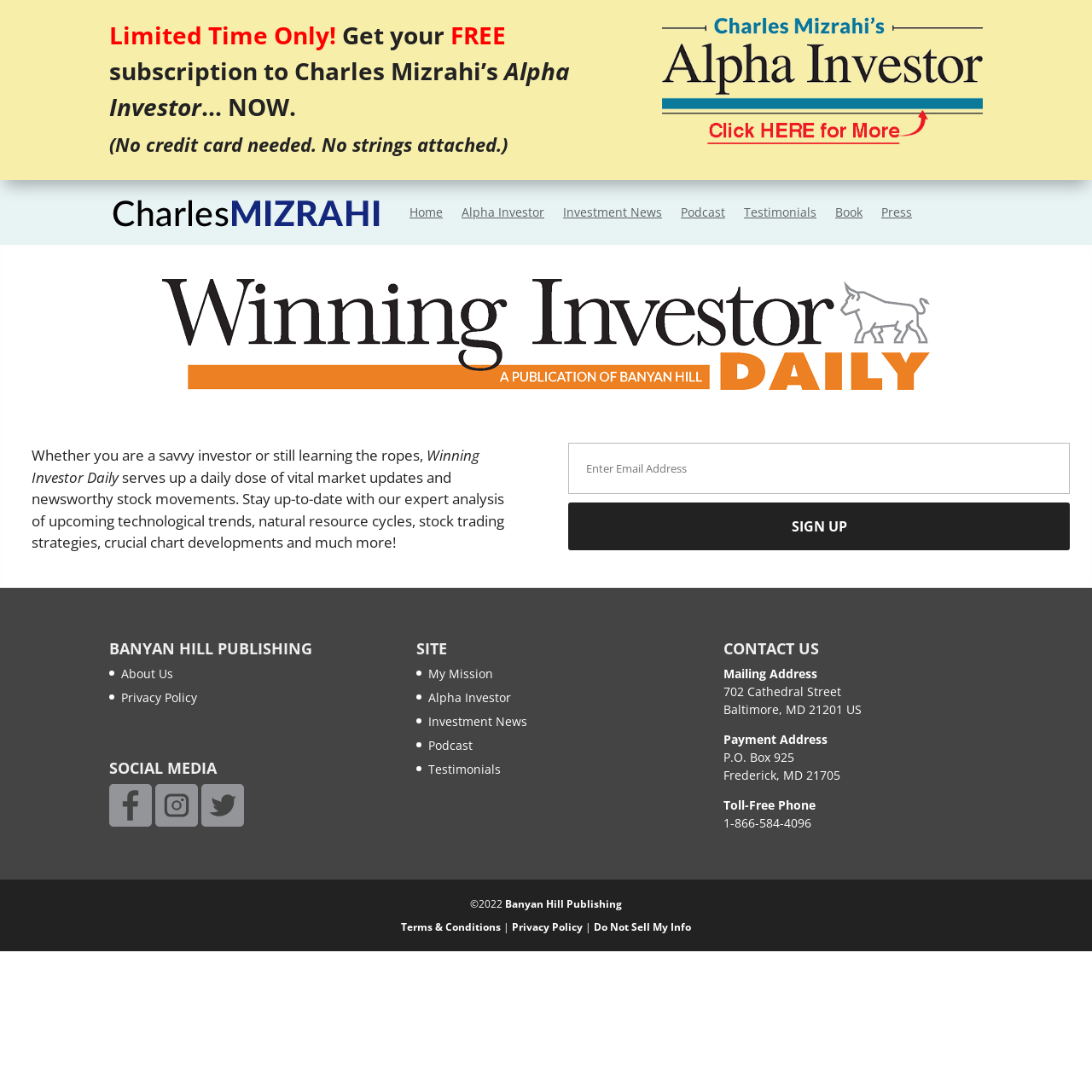What is the purpose of the 'Sign up' button?
Provide a detailed and extensive answer to the question.

The 'Sign up' button is located below the text 'Get your FREE subscription to Charles Mizrahi’s Alpha Investor' and has a bounding box coordinate of [0.52, 0.46, 0.98, 0.504]. This suggests that the purpose of the button is to sign up for a free subscription to the Alpha Investor newsletter.